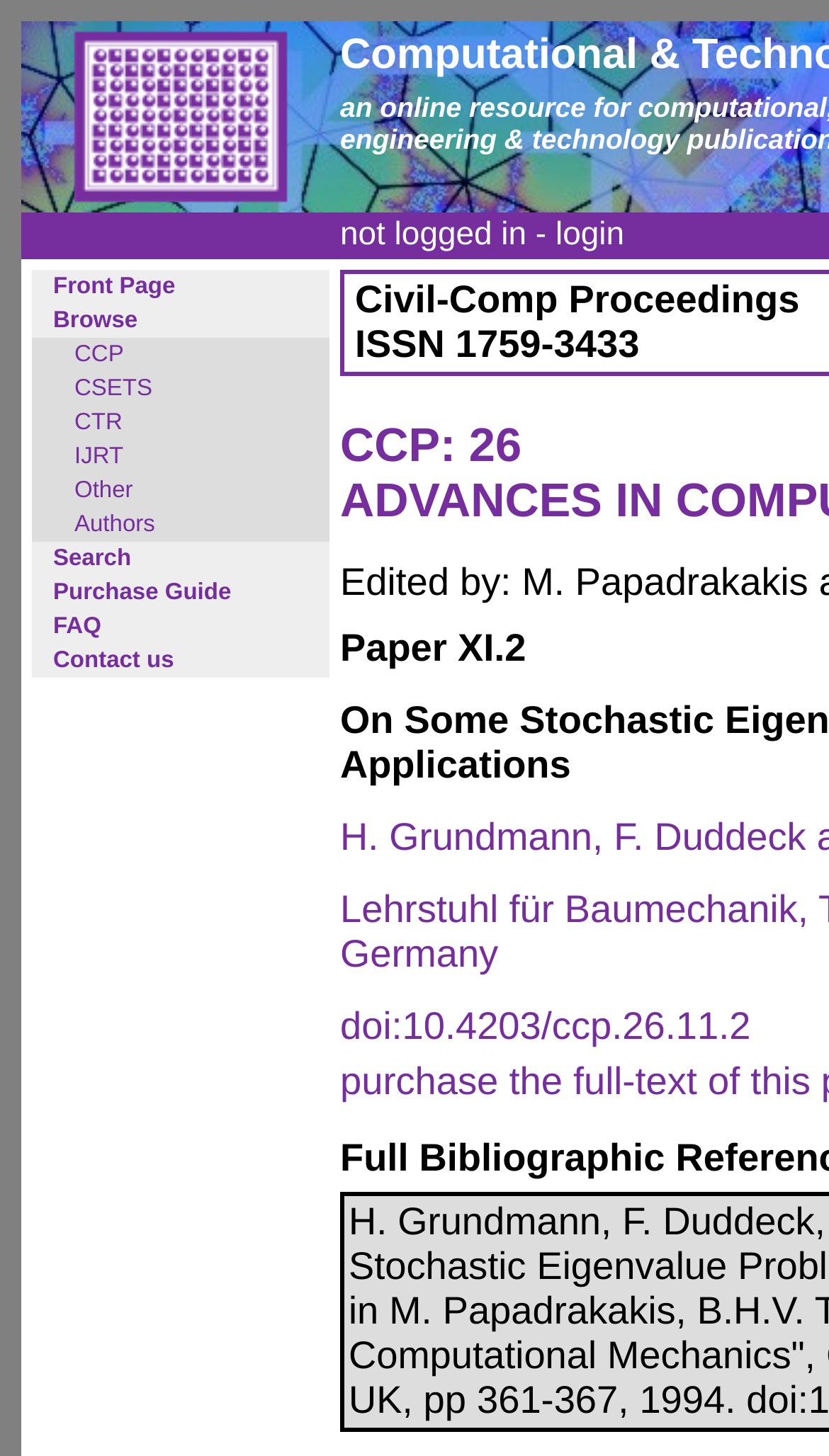What is the last link in the top navigation bar?
Provide a short answer using one word or a brief phrase based on the image.

FAQ